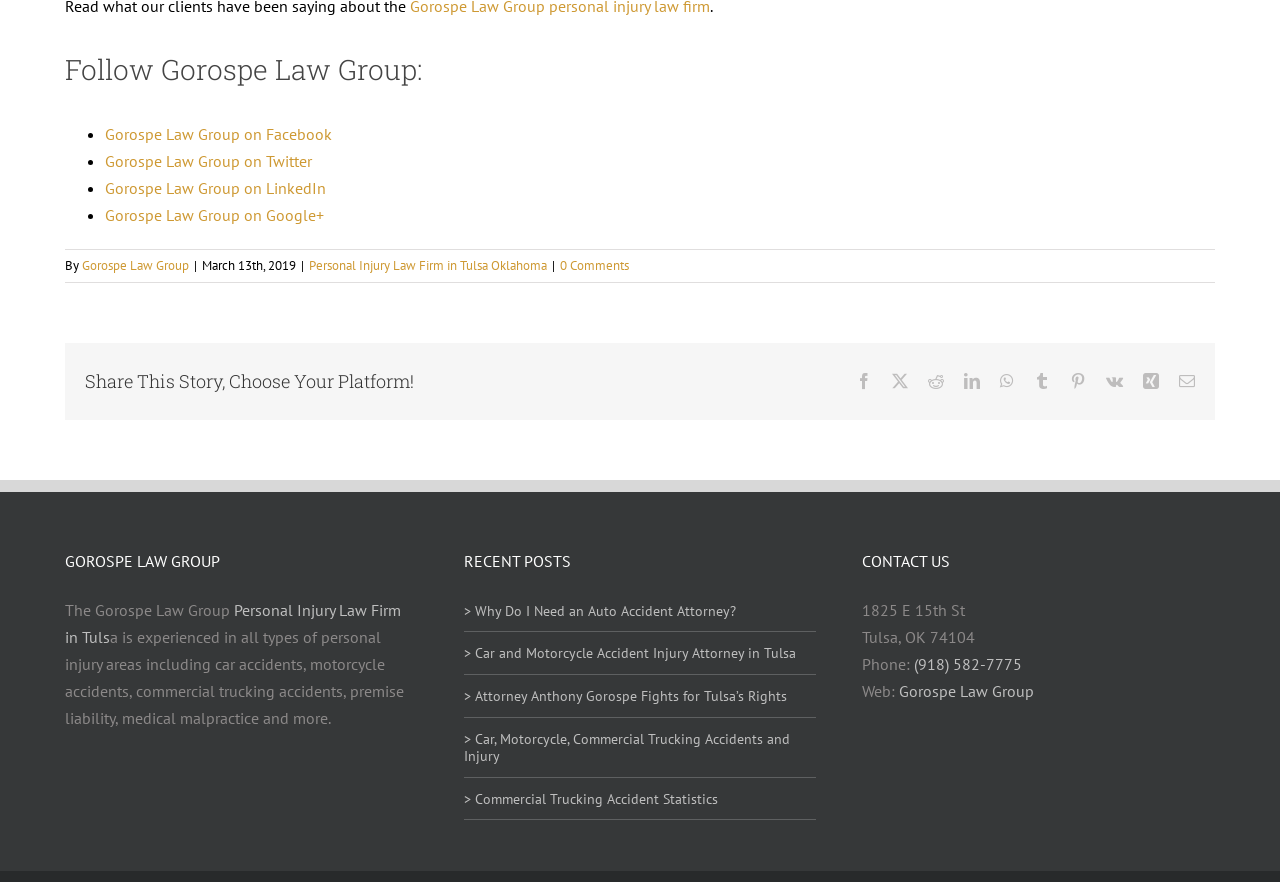Can you identify the bounding box coordinates of the clickable region needed to carry out this instruction: 'Share this story on LinkedIn'? The coordinates should be four float numbers within the range of 0 to 1, stated as [left, top, right, bottom].

[0.753, 0.423, 0.766, 0.442]